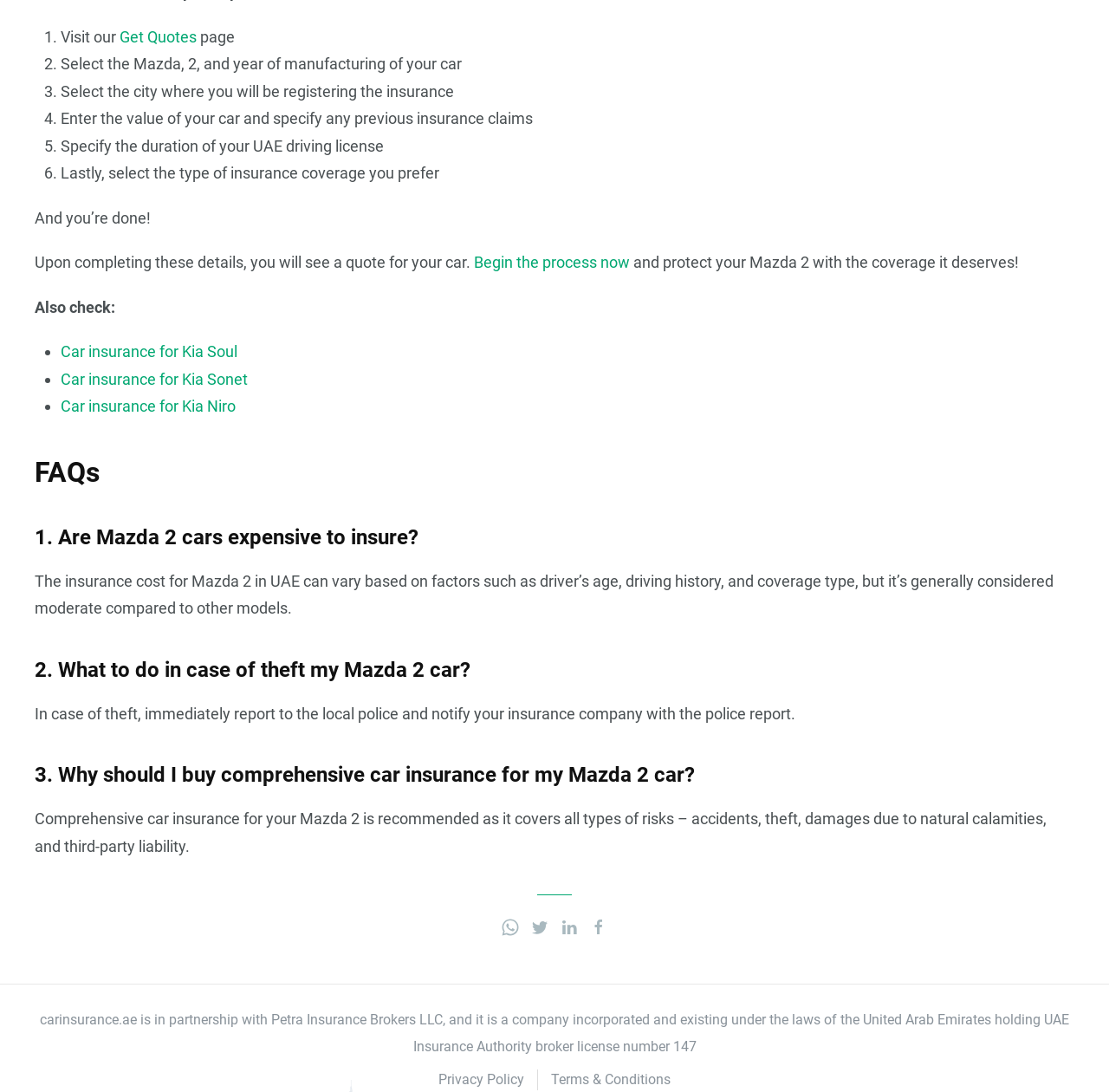Could you provide the bounding box coordinates for the portion of the screen to click to complete this instruction: "Share on WhatsApp"?

[0.452, 0.84, 0.468, 0.856]